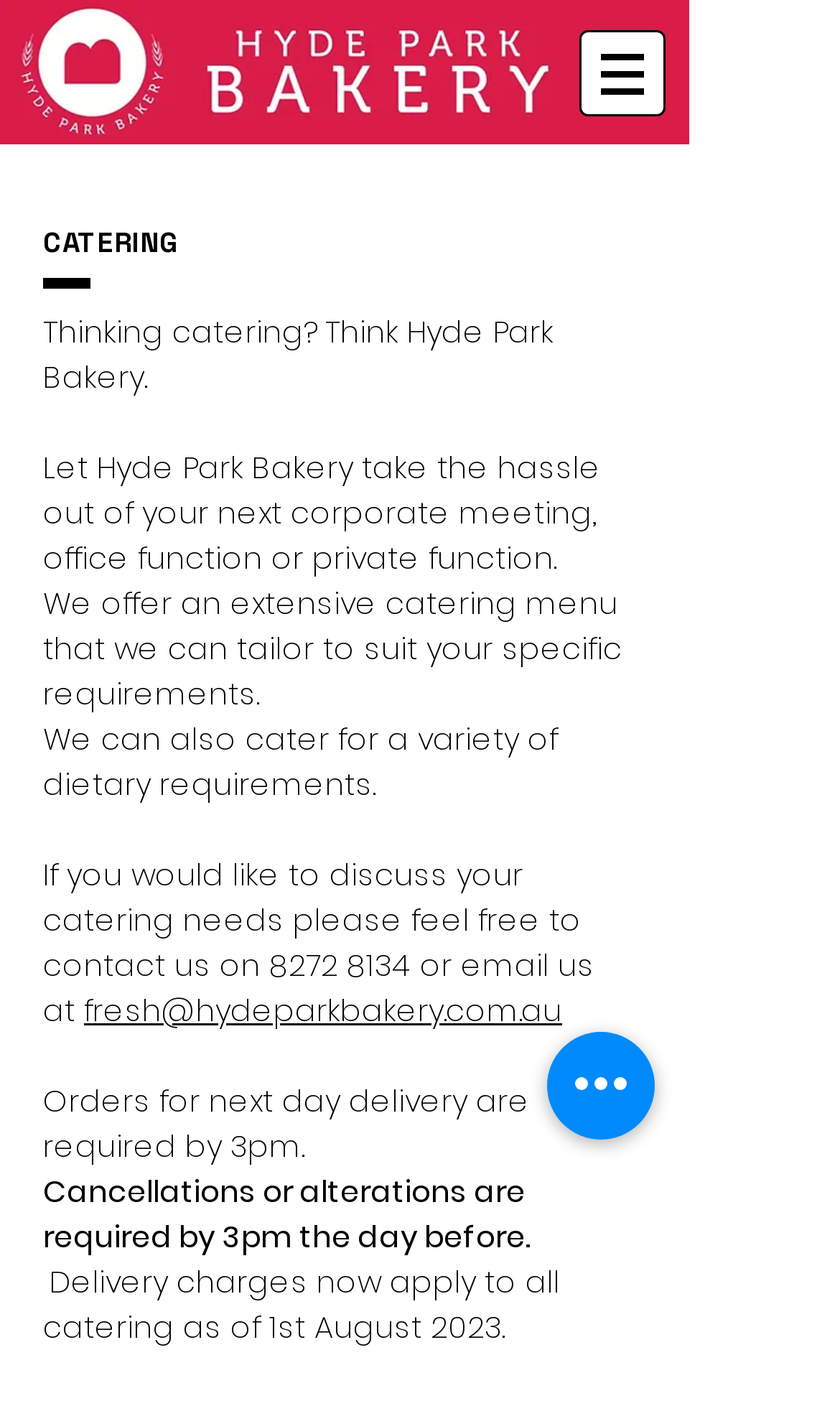Respond with a single word or phrase for the following question: 
Does the bakery cater for dietary requirements?

Yes